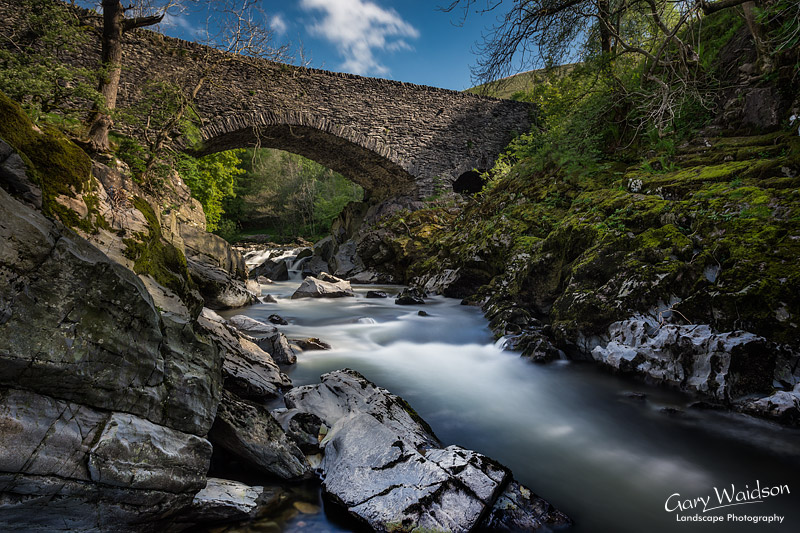Break down the image and provide a full description, noting any significant aspects.

This captivating image showcases a historic stone bridge arching gracefully over the gently flowing waters of the River Lune, situated near Tebay. The scene is framed by verdant greenery and rugged rocks, which highlight the lush beauty of the landscape. Soft sunlight filters through the trees, creating a serene atmosphere. The long exposure effect smooths the water's surface, giving a tranquil quality to the river, while the texture of the stones and foliage adds depth and richness to the composition. This photograph is part of Gary Waidson's acclaimed collection, capturing the enchanting essence of British landscapes.